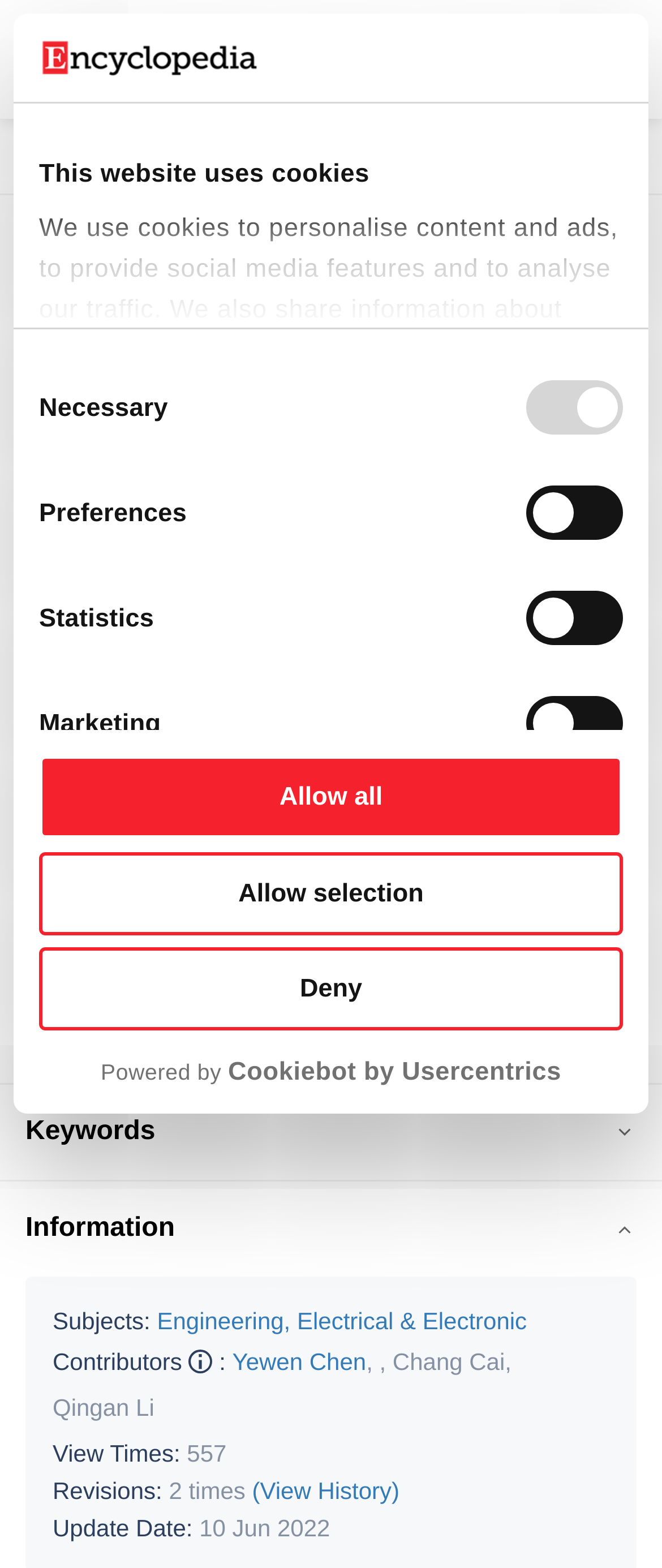Kindly provide the bounding box coordinates of the section you need to click on to fulfill the given instruction: "Click the 'Encyclopedia Encyclopedia' link".

[0.03, 0.0, 0.158, 0.078]